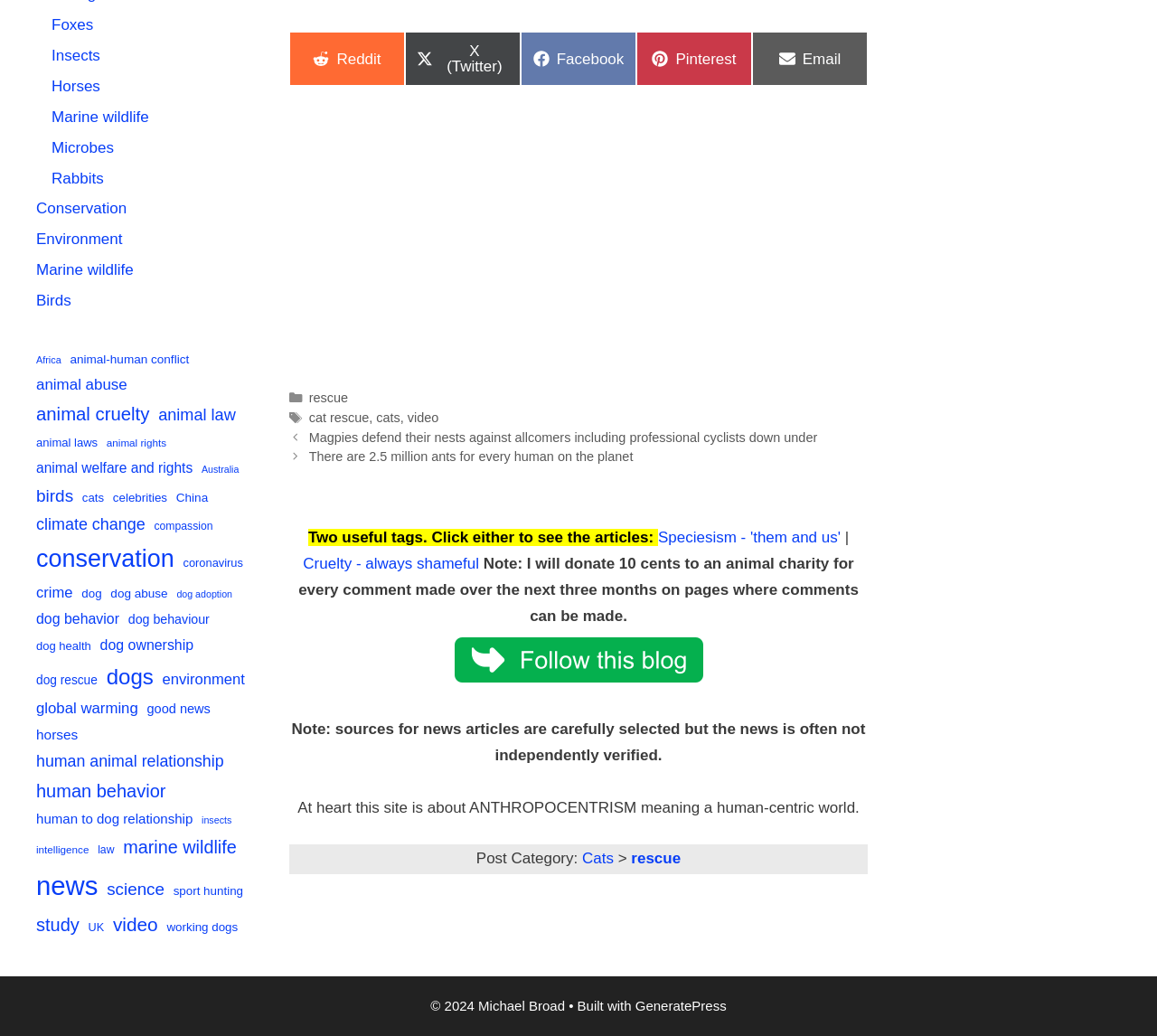Provide the bounding box coordinates of the HTML element this sentence describes: "cat rescue". The bounding box coordinates consist of four float numbers between 0 and 1, i.e., [left, top, right, bottom].

[0.267, 0.396, 0.319, 0.41]